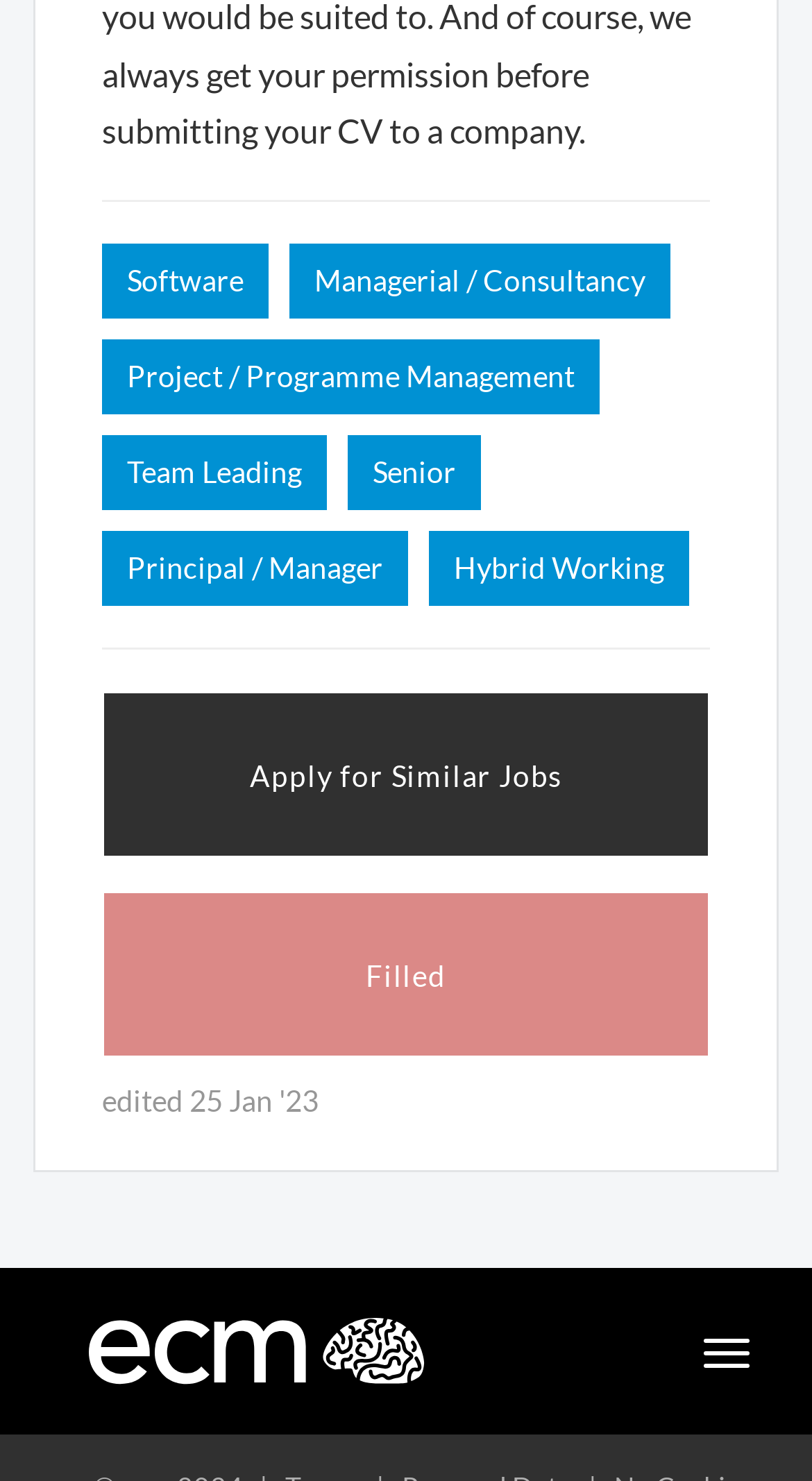What is the purpose of the 'Apply for Similar Jobs' button?
Using the image as a reference, give a one-word or short phrase answer.

To apply for similar jobs